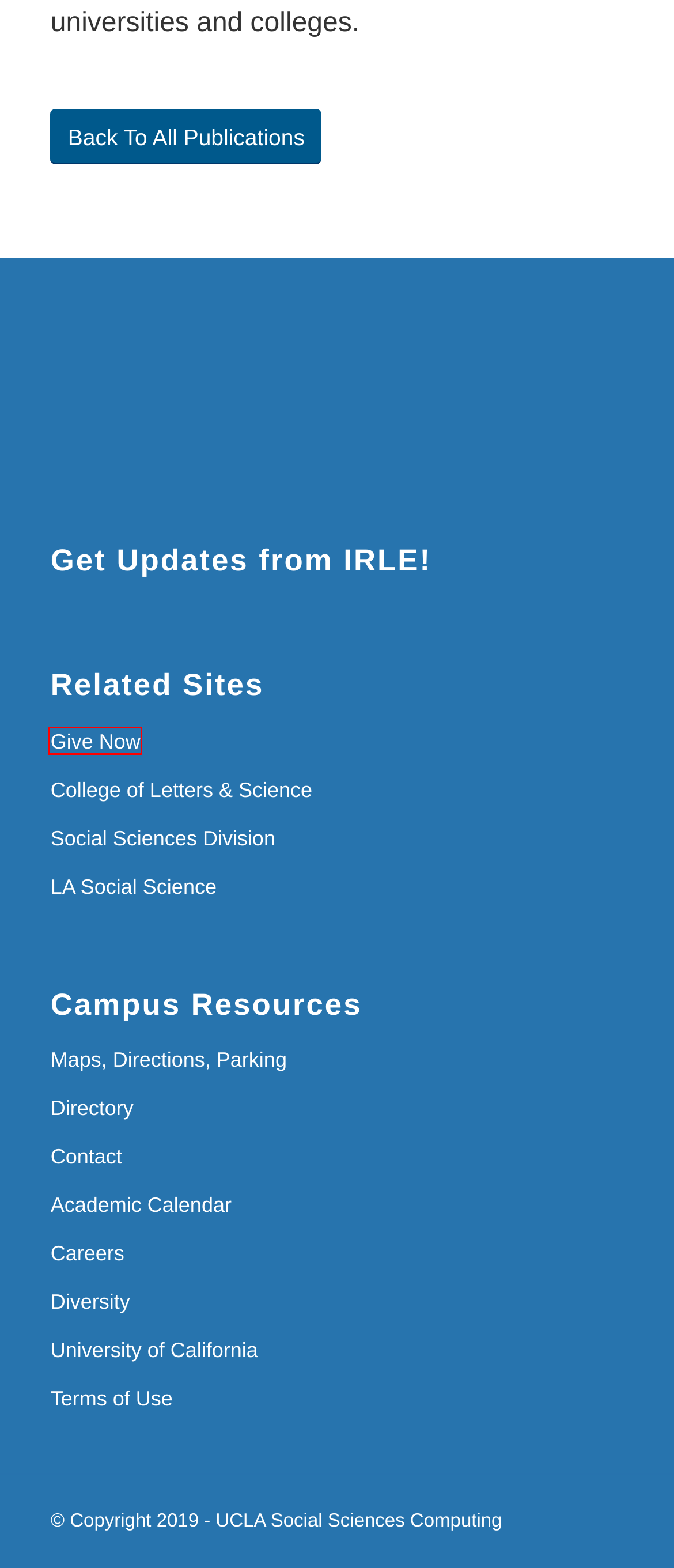You are given a screenshot depicting a webpage with a red bounding box around a UI element. Select the description that best corresponds to the new webpage after clicking the selected element. Here are the choices:
A. Engaging LA, Changing the World | LA Social Science
B. Publications - Institute for Research on Labor and Employment
C. Home | University of California
D. Contact - Institute for Research on Labor and Employment
E. Giving to UCLA
F. Official University Privacy Policy & Terms of Use |   UCLA
G. UCLA Campus Directory
H. Social Sciences | UCLA Social Sciences

E